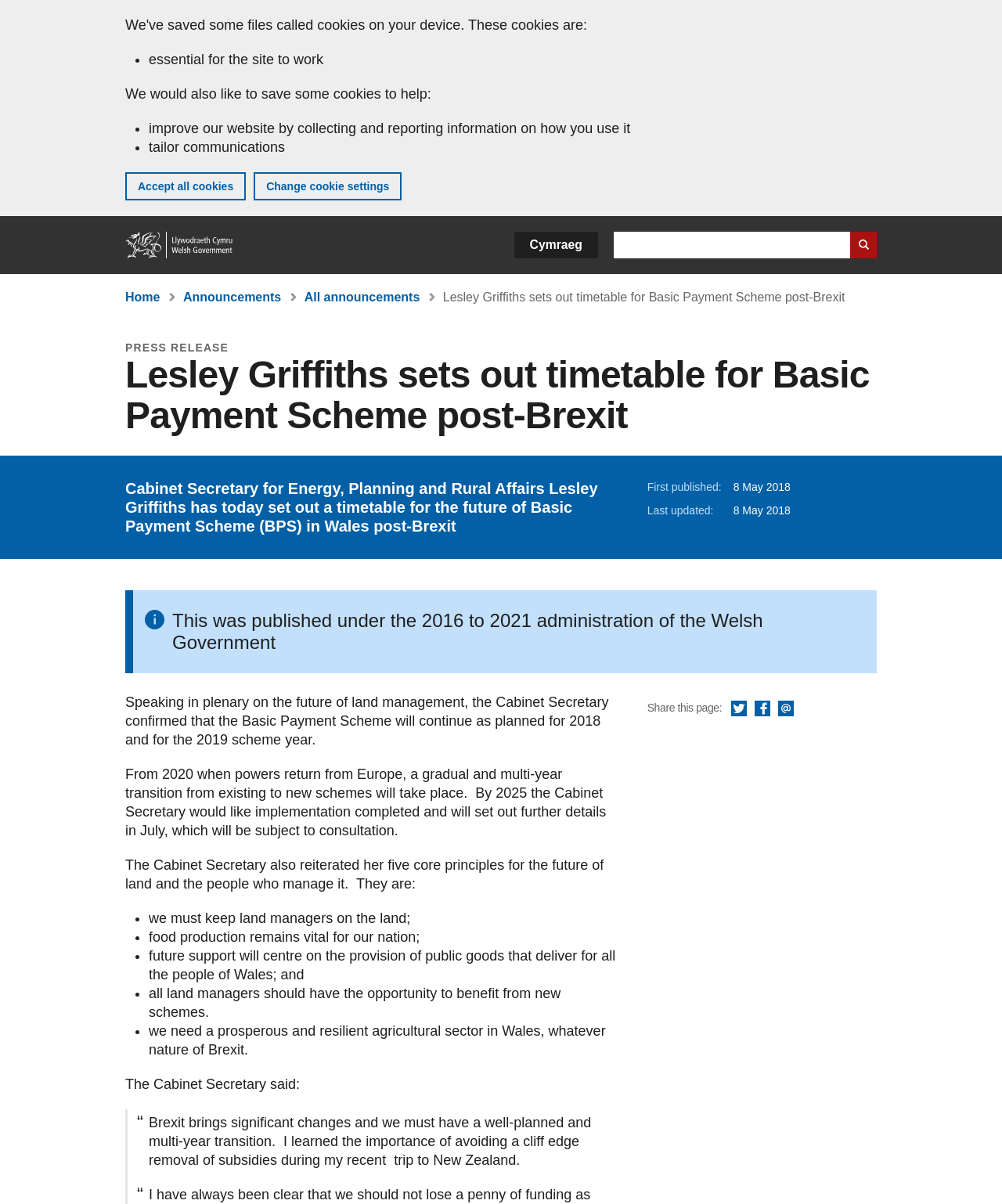Answer this question in one word or a short phrase: What is the purpose of the Basic Payment Scheme?

To support land managers